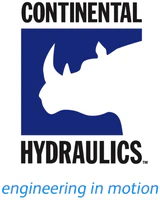Describe all significant details and elements found in the image.

The image features the logo of Continental Hydraulics, which prominently displays the silhouette of a rhinoceros against a bold blue background. The company name, “CONTINENTAL HYDRAULICS,” is featured in capital letters above the graphic, conveying a strong brand identity. Below the rhino image, the tagline “engineering in motion” is presented in a lighter blue font, suggesting the company's focus on innovative hydraulic solutions and technology. This logo encapsulates Continental Hydraulics' commitment to performance and engineering excellence within the industry.